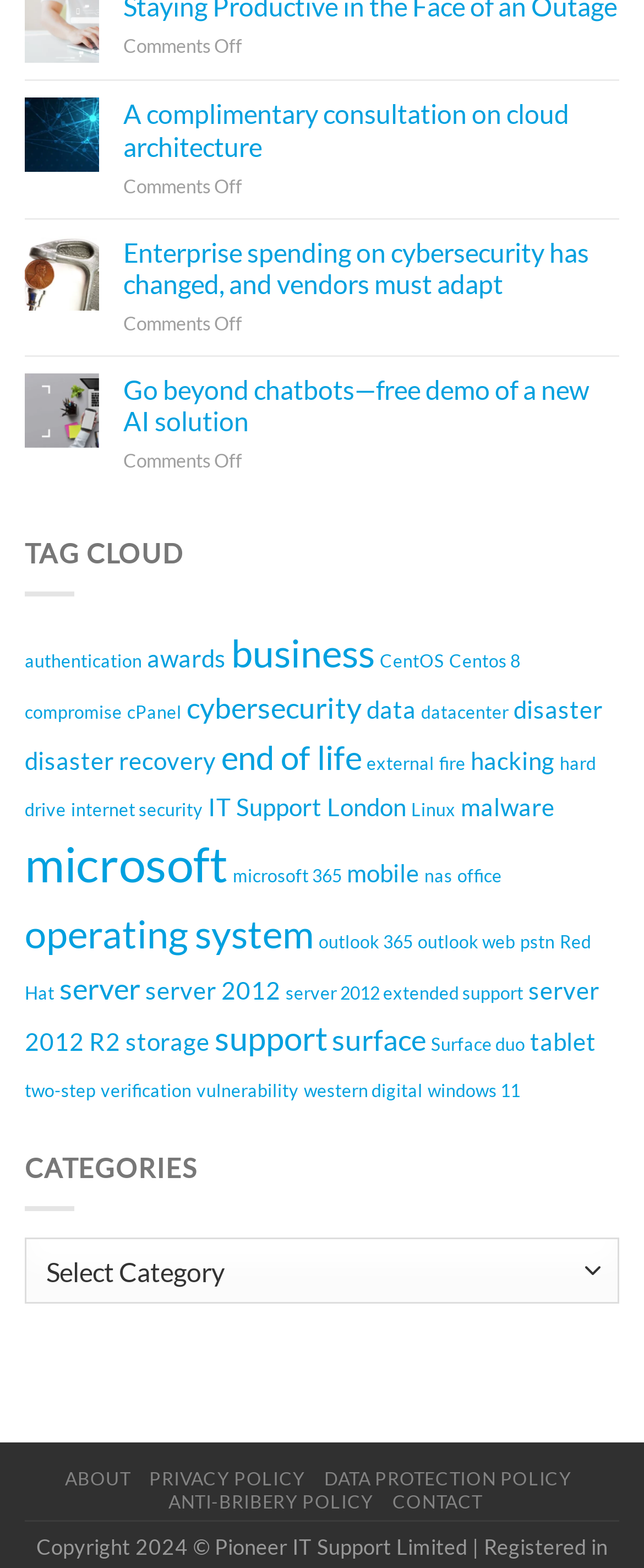Provide the bounding box coordinates in the format (top-left x, top-left y, bottom-right x, bottom-right y). All values are floating point numbers between 0 and 1. Determine the bounding box coordinate of the UI element described as: server 2012 extended support

[0.444, 0.626, 0.813, 0.639]